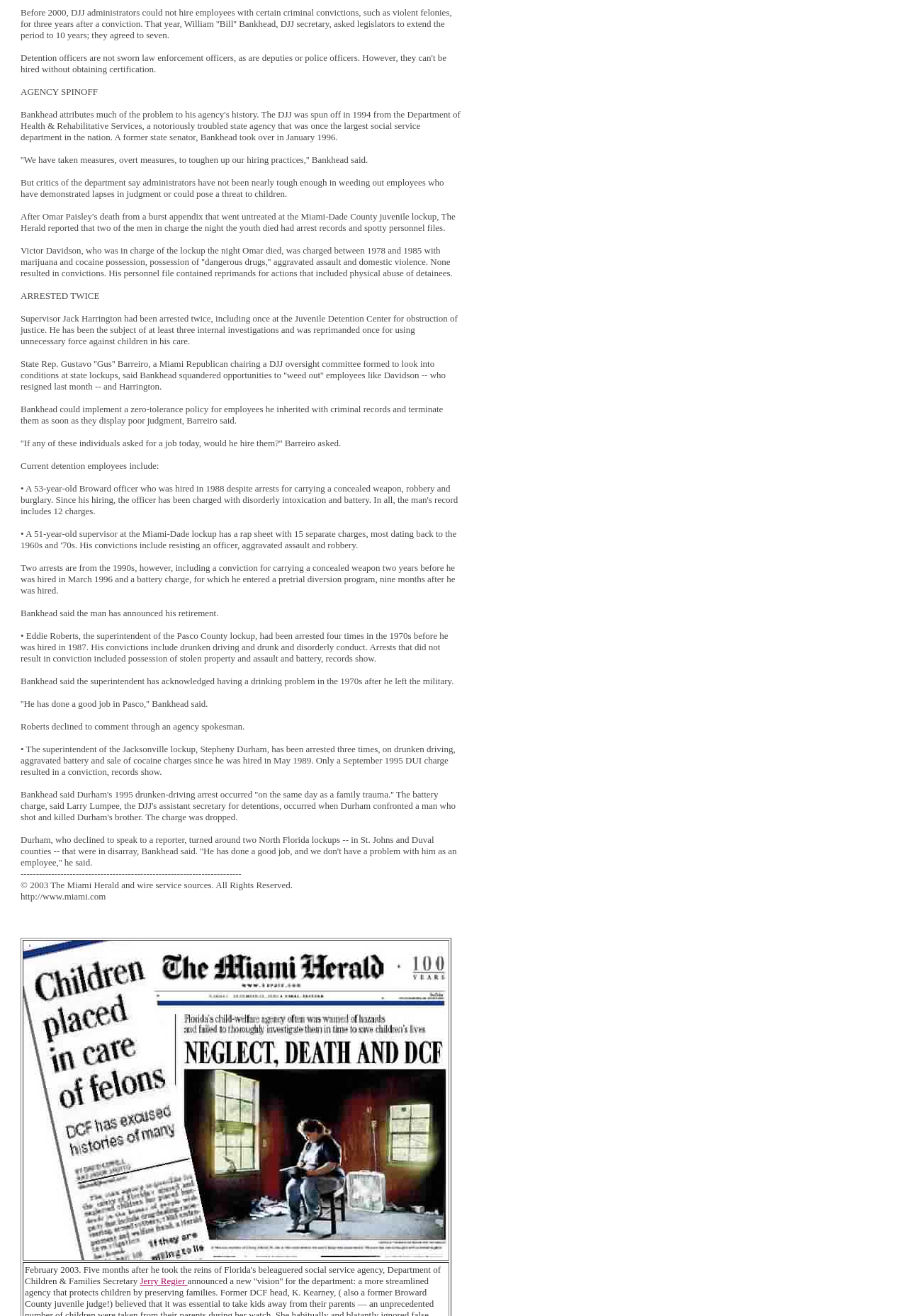What is the name of the superintendent of the Pasco County lockup?
Answer the question in a detailed and comprehensive manner.

The article mentions that Eddie Roberts is the superintendent of the Pasco County lockup, who had been arrested four times in the 1970s before he was hired in 1987.